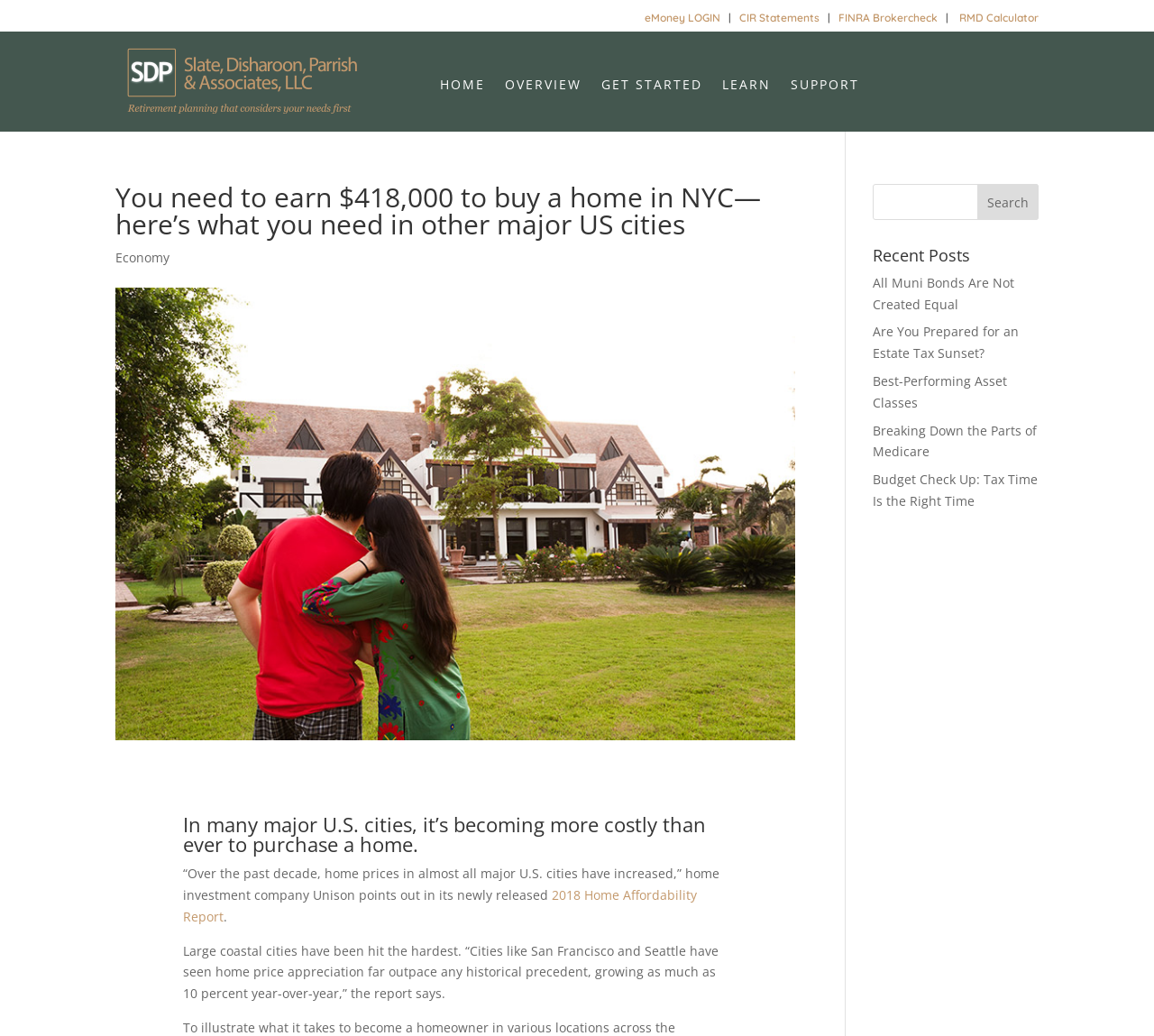Can you find the bounding box coordinates for the UI element given this description: "name="s""? Provide the coordinates as four float numbers between 0 and 1: [left, top, right, bottom].

[0.756, 0.177, 0.9, 0.212]